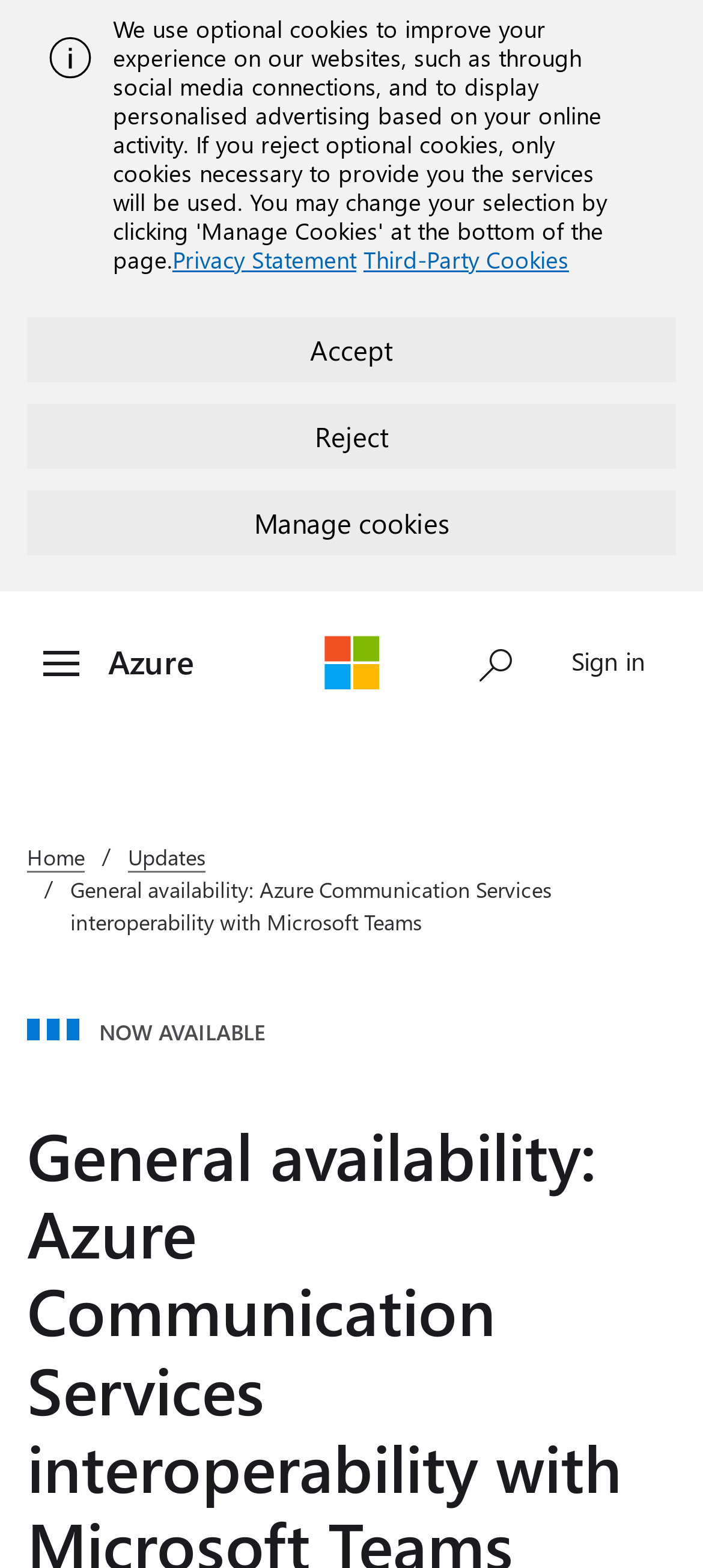Please determine the bounding box coordinates of the element to click in order to execute the following instruction: "Skip to main content". The coordinates should be four float numbers between 0 and 1, specified as [left, top, right, bottom].

[0.0, 0.377, 0.051, 0.4]